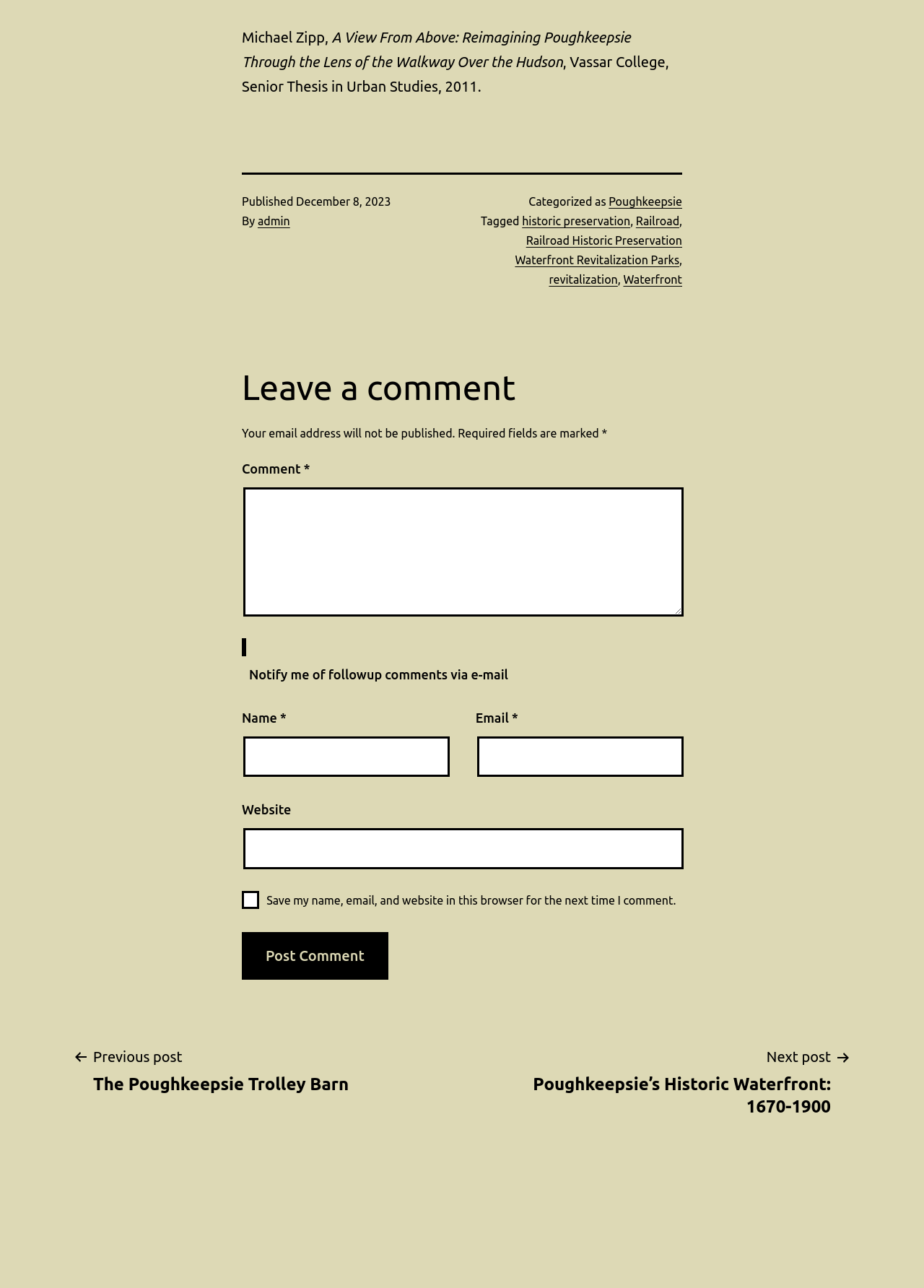Give a short answer using one word or phrase for the question:
What is the title of the previous post?

The Poughkeepsie Trolley Barn